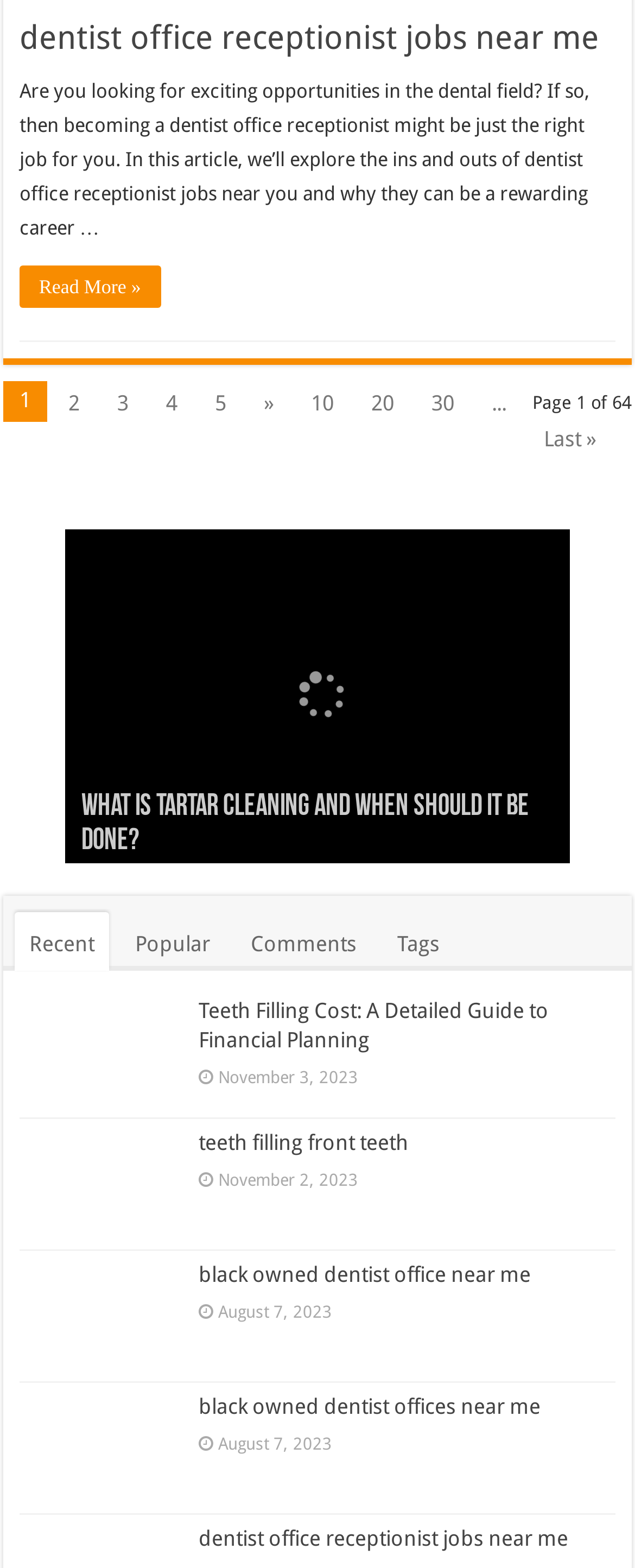Please determine the bounding box coordinates of the area that needs to be clicked to complete this task: 'View recent posts'. The coordinates must be four float numbers between 0 and 1, formatted as [left, top, right, bottom].

[0.023, 0.582, 0.172, 0.619]